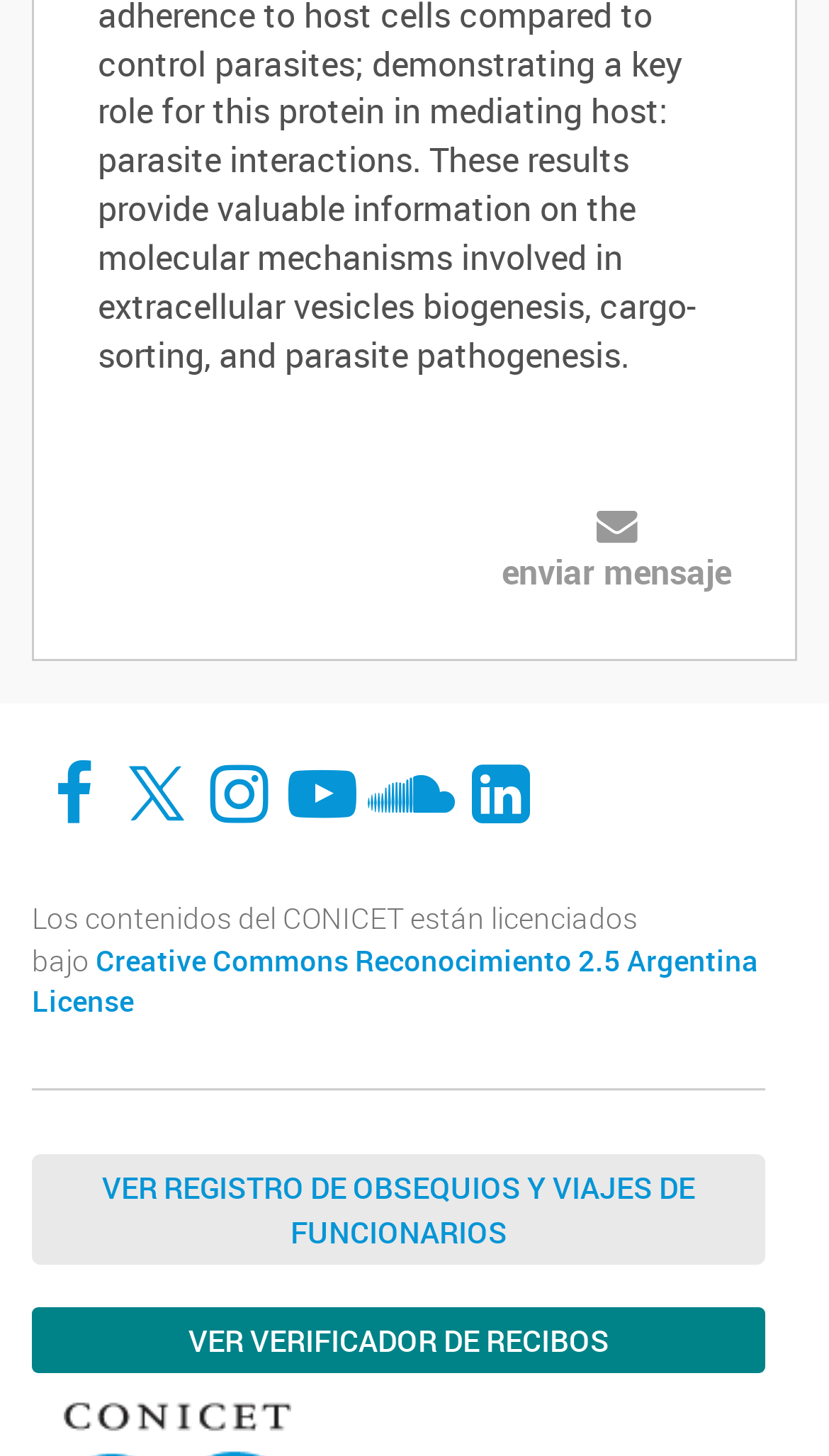Using the description "enviar mensaje", locate and provide the bounding box of the UI element.

[0.605, 0.376, 0.882, 0.408]